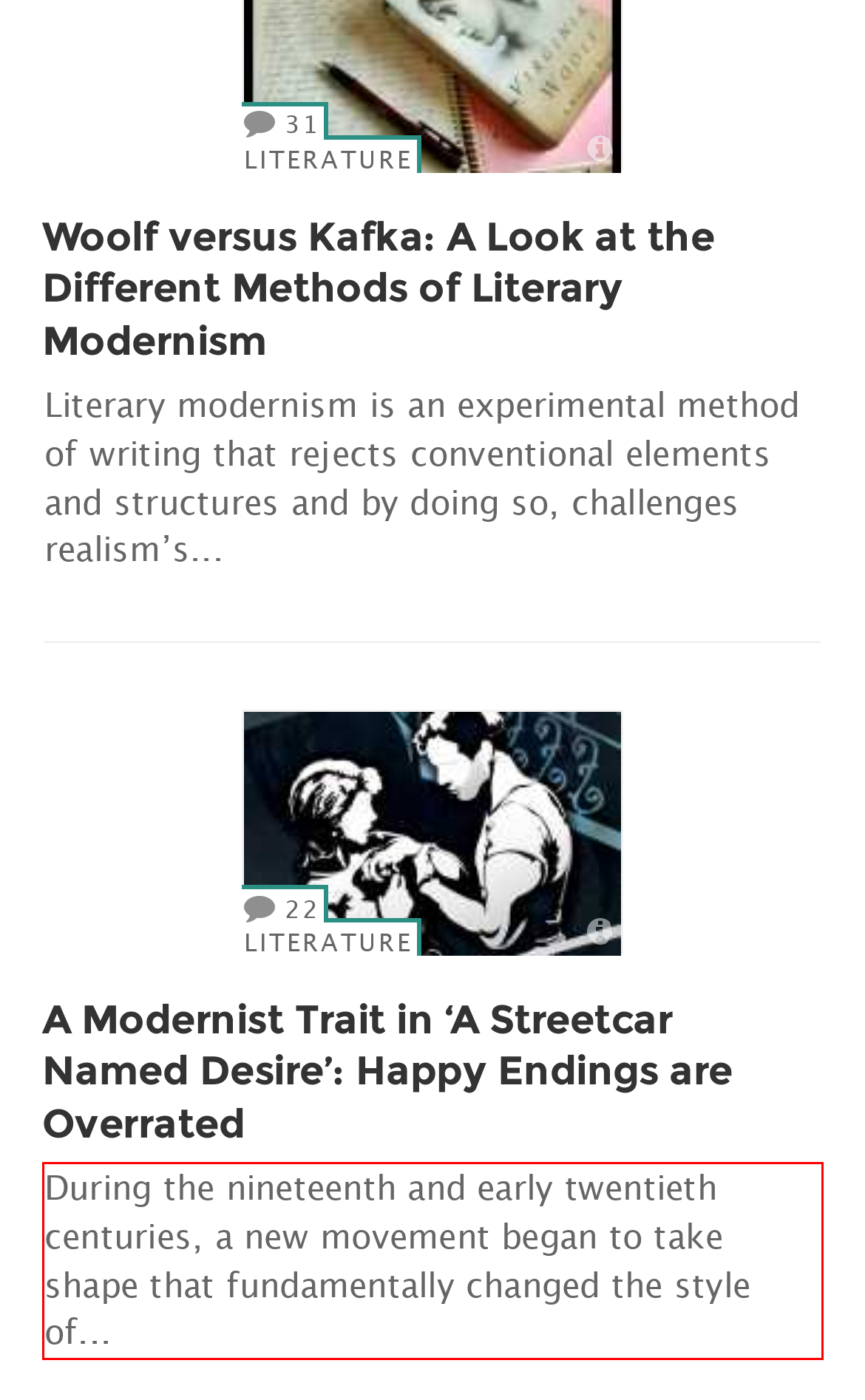Within the screenshot of the webpage, locate the red bounding box and use OCR to identify and provide the text content inside it.

During the nineteenth and early twentieth centuries, a new movement began to take shape that fundamentally changed the style of...